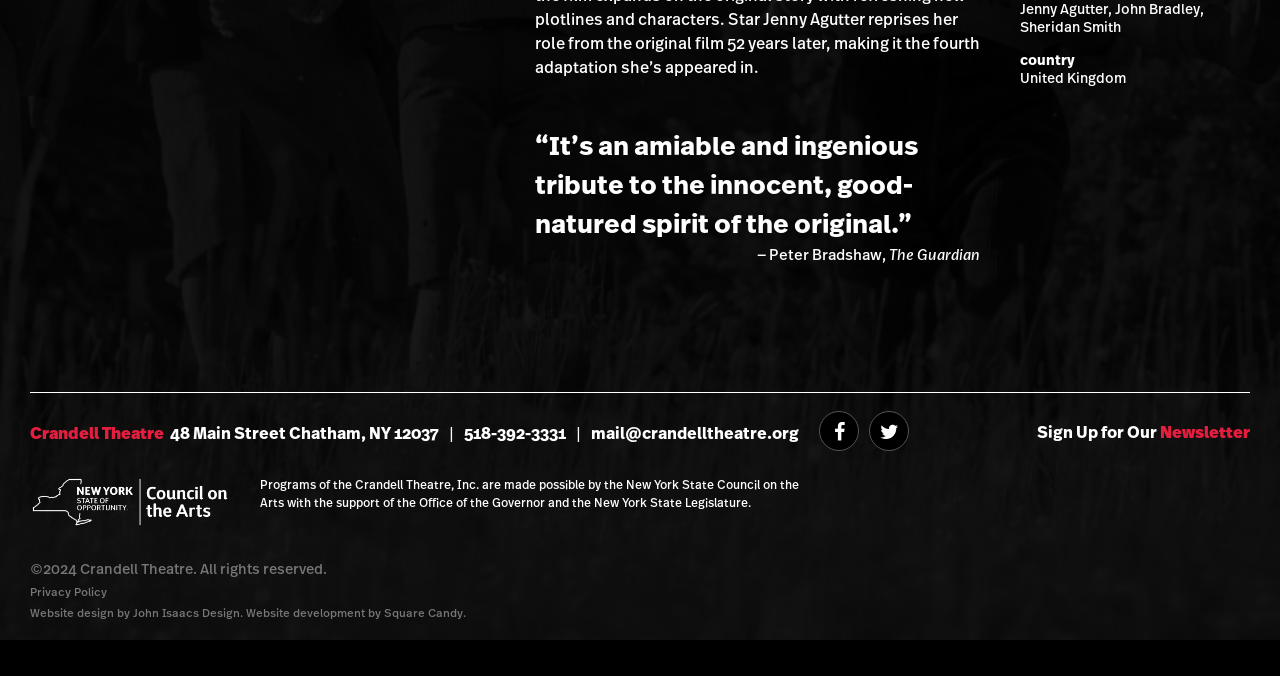Given the element description, predict the bounding box coordinates in the format (top-left x, top-left y, bottom-right x, bottom-right y). Make sure all values are between 0 and 1. Here is the element description: 518-392-3331

[0.362, 0.624, 0.442, 0.657]